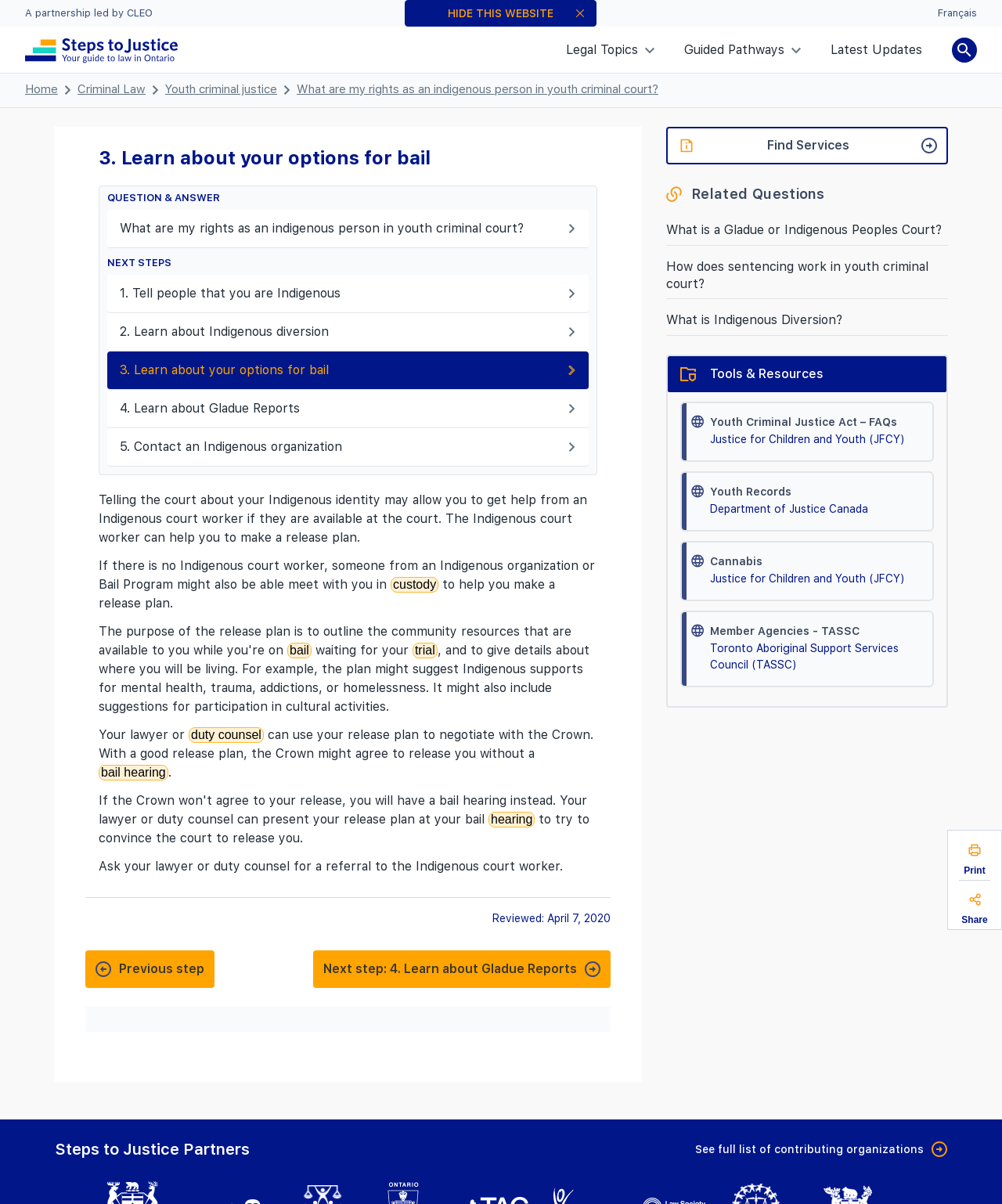Pinpoint the bounding box coordinates of the clickable area needed to execute the instruction: "Get help from the 'Indigenous court worker'". The coordinates should be specified as four float numbers between 0 and 1, i.e., [left, top, right, bottom].

[0.39, 0.479, 0.438, 0.492]